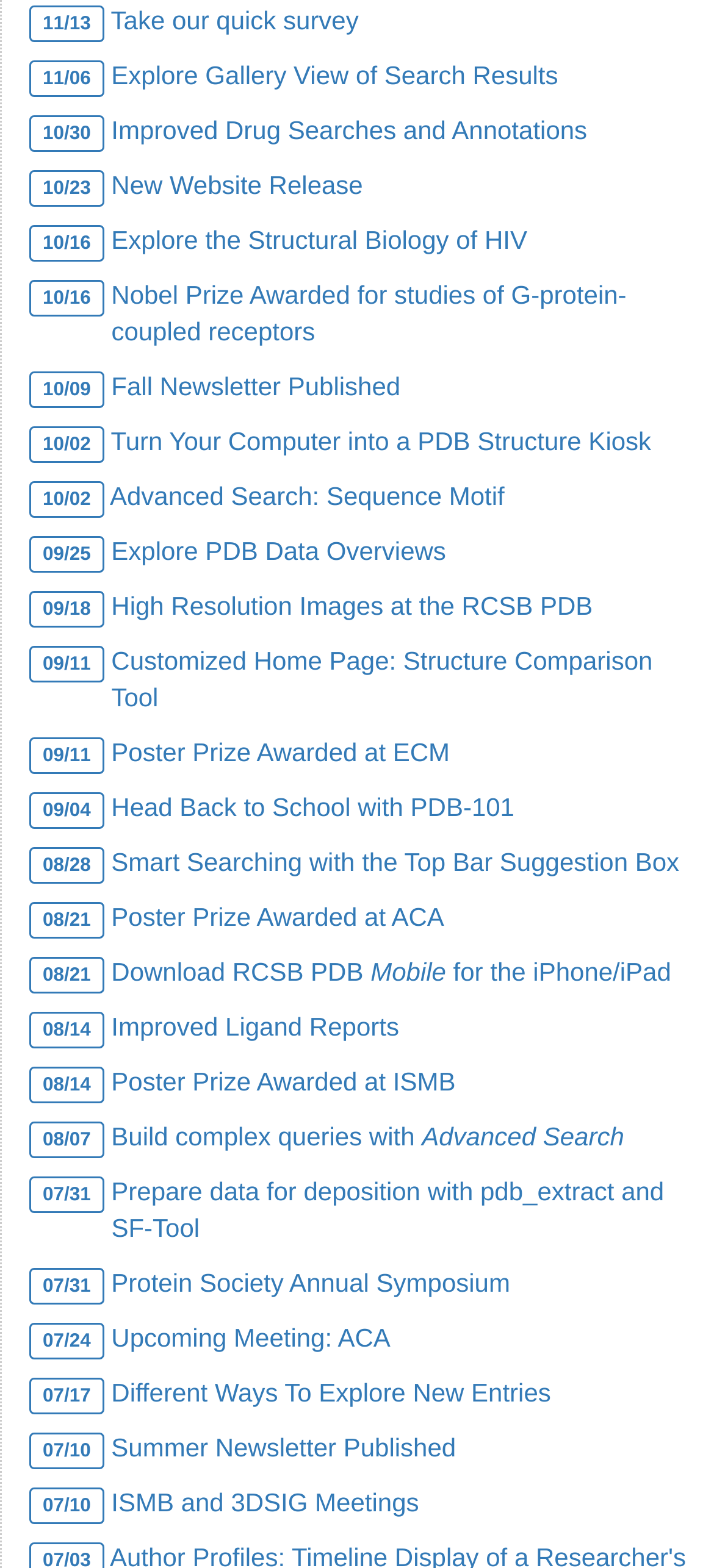Please find the bounding box coordinates of the element that you should click to achieve the following instruction: "Check out the New Website Release". The coordinates should be presented as four float numbers between 0 and 1: [left, top, right, bottom].

[0.156, 0.108, 0.508, 0.127]